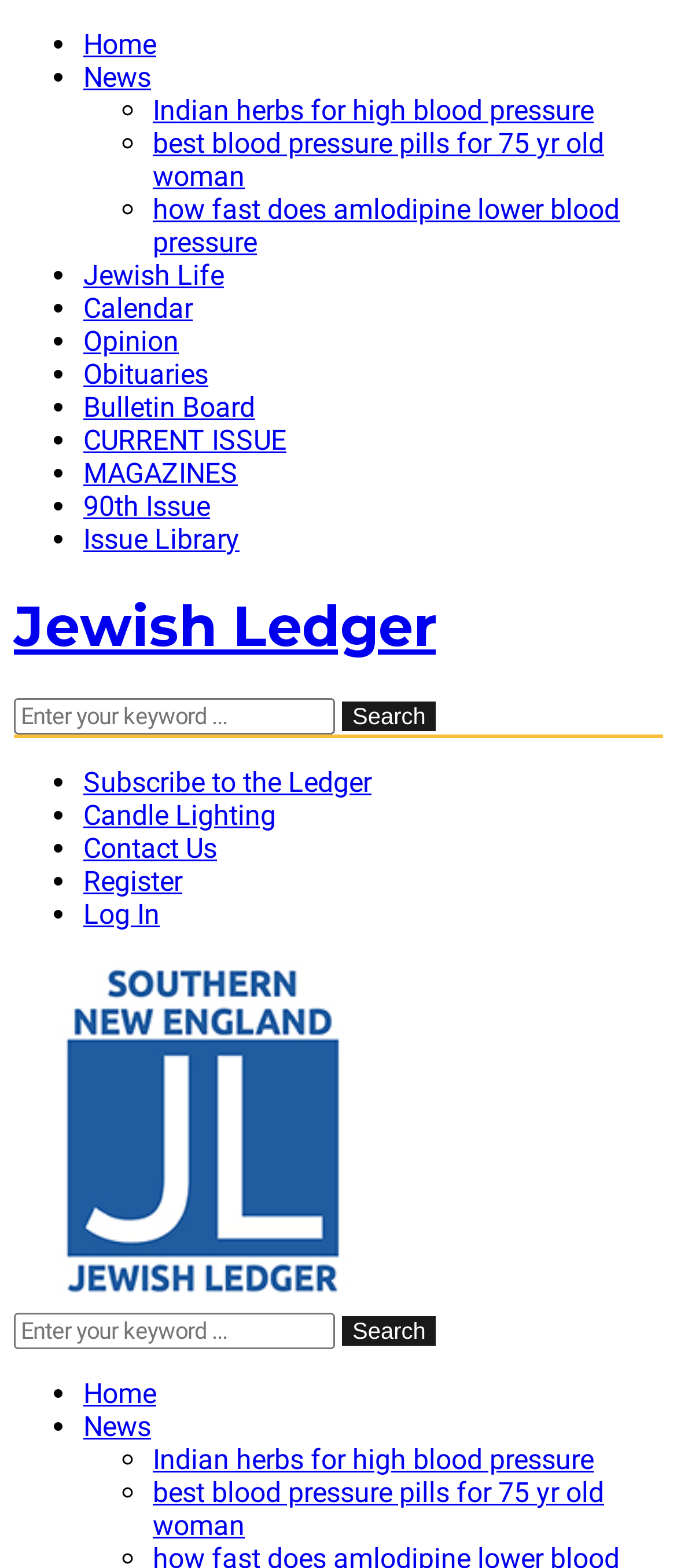What is the name of the publication?
Provide an in-depth and detailed explanation in response to the question.

The name of the publication can be found in the heading element with the text 'Jewish Ledger' at the top of the webpage.